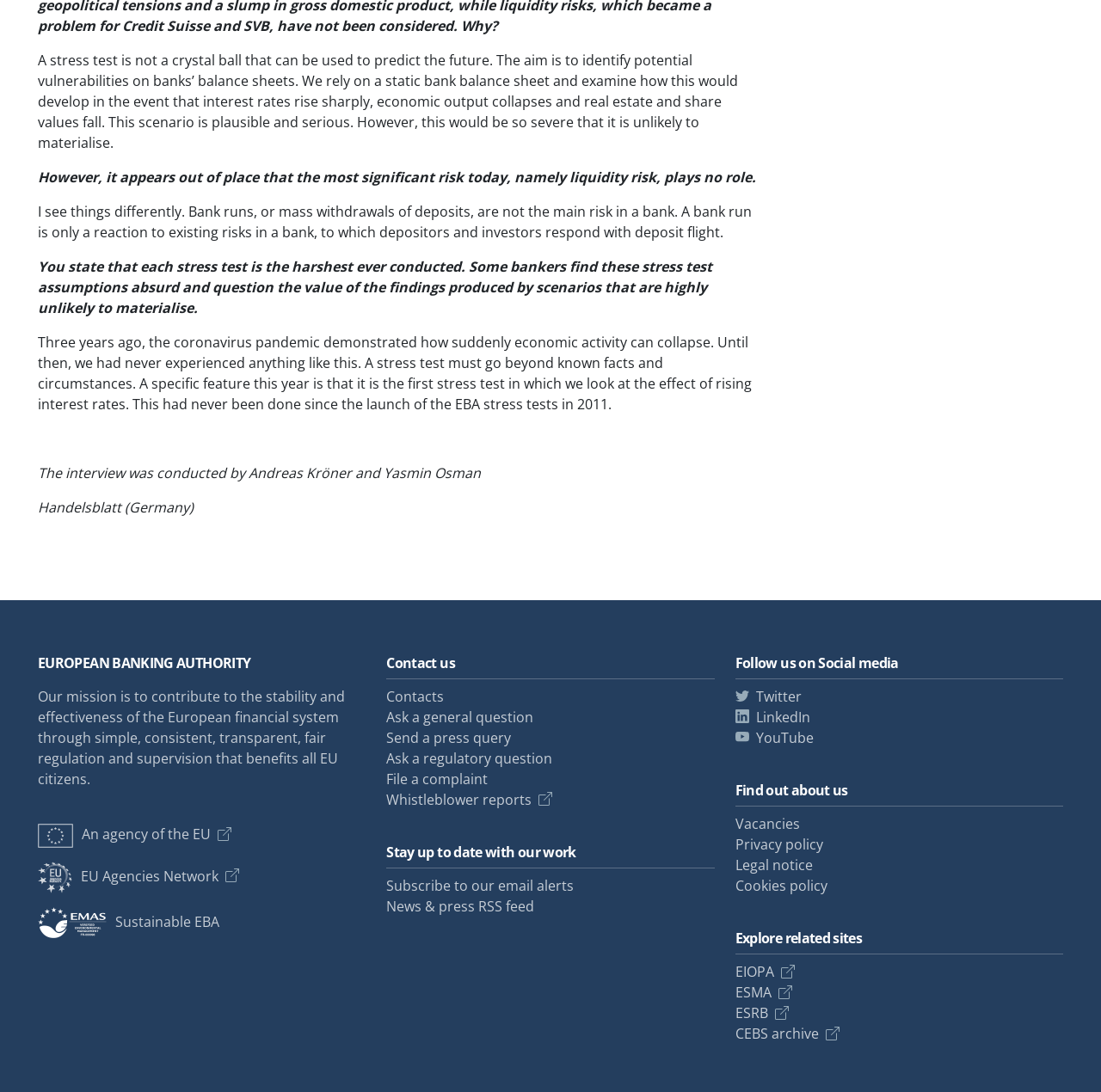Look at the image and write a detailed answer to the question: 
What is the name of the publication that conducted the interview?

The article mentions that the interview was conducted by Andreas Kröner and Yasmin Osman, and that it was published in Handelsblatt, a German publication.